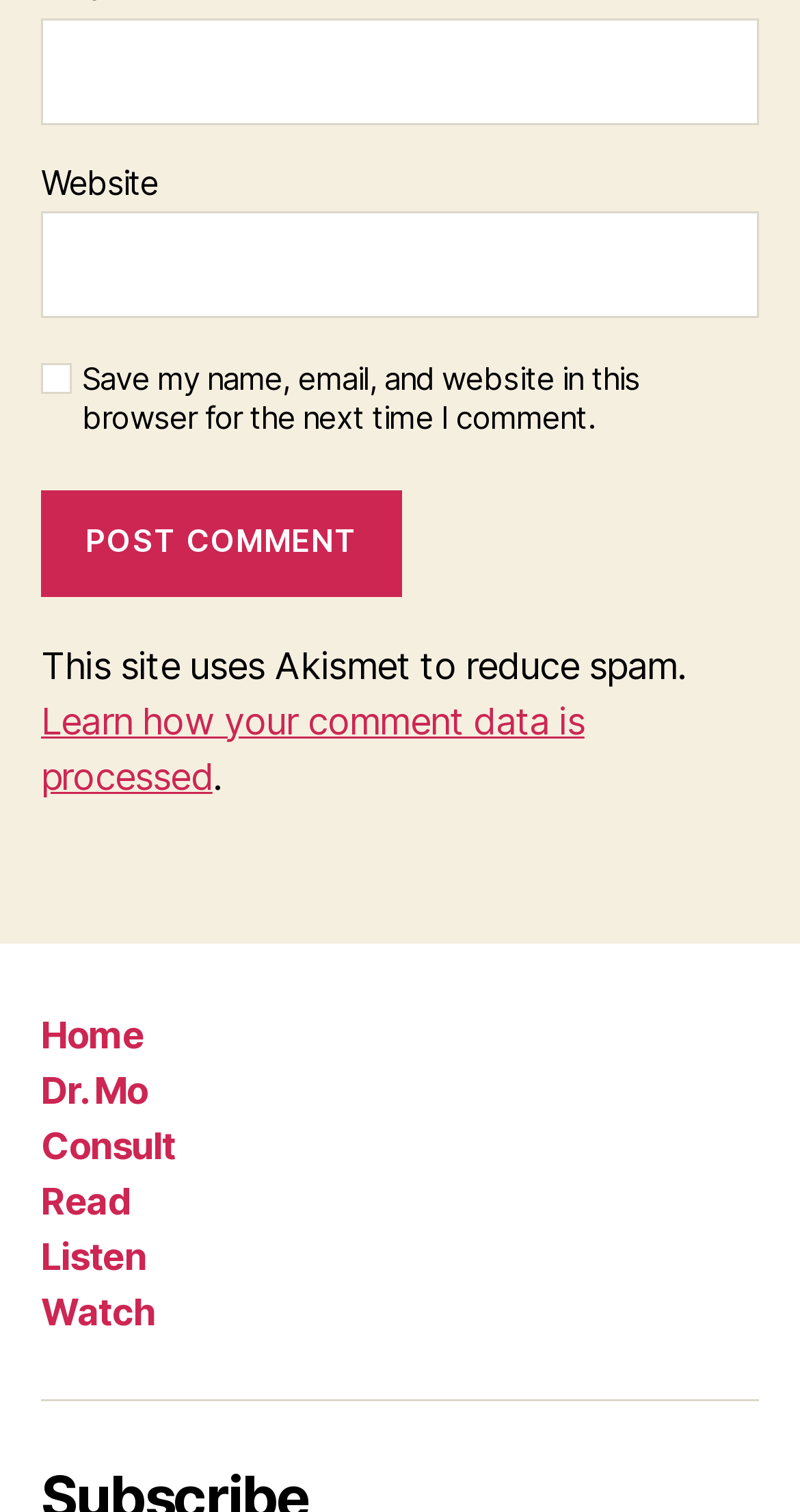Identify the bounding box coordinates for the element you need to click to achieve the following task: "Enter website". Provide the bounding box coordinates as four float numbers between 0 and 1, in the form [left, top, right, bottom].

[0.051, 0.14, 0.949, 0.211]